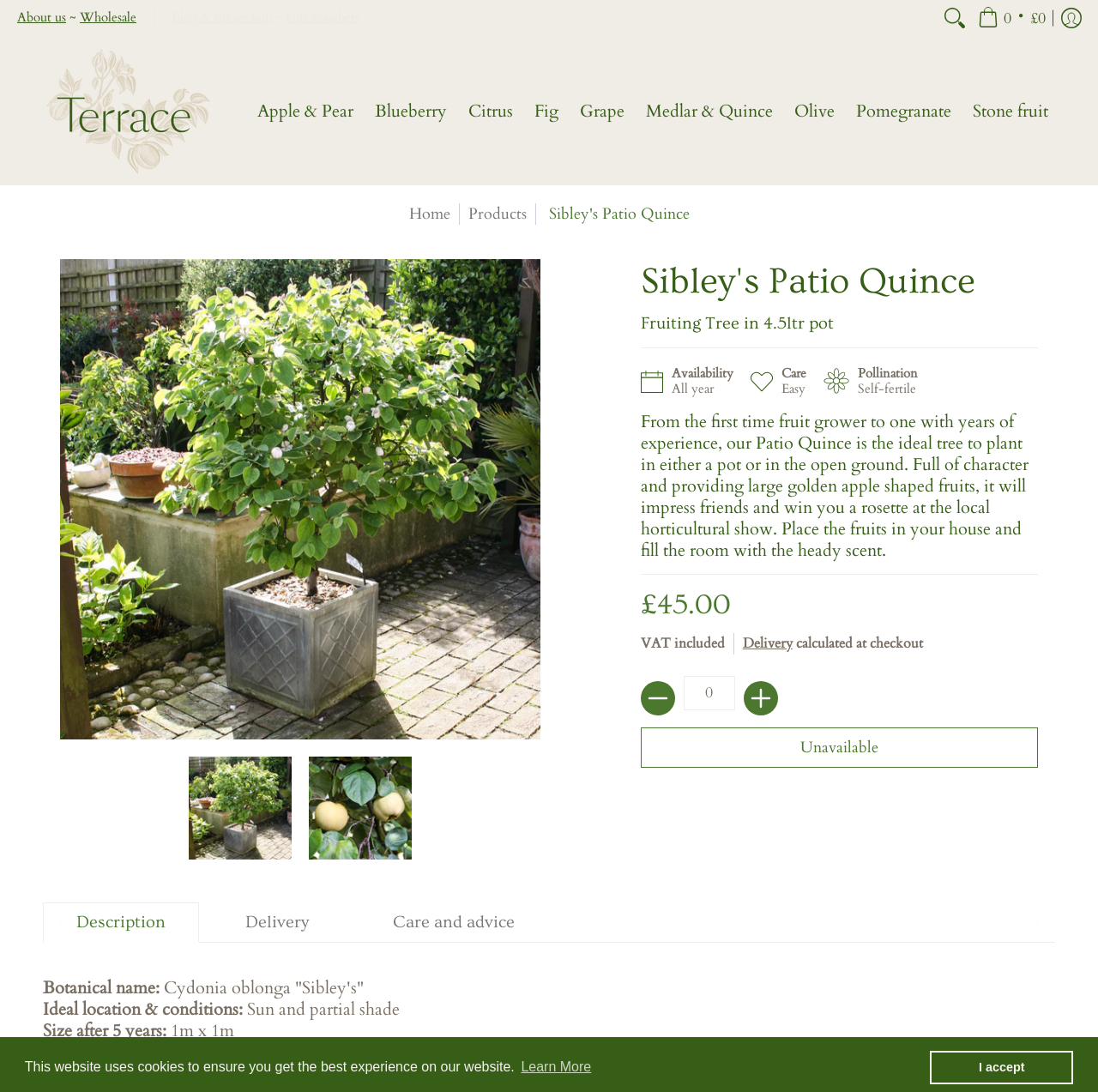Determine the coordinates of the bounding box for the clickable area needed to execute this instruction: "Click the 'Buy Quince Tree online | Sibley's Patio Quince from Terrace Fruits' link".

[0.016, 0.034, 0.211, 0.168]